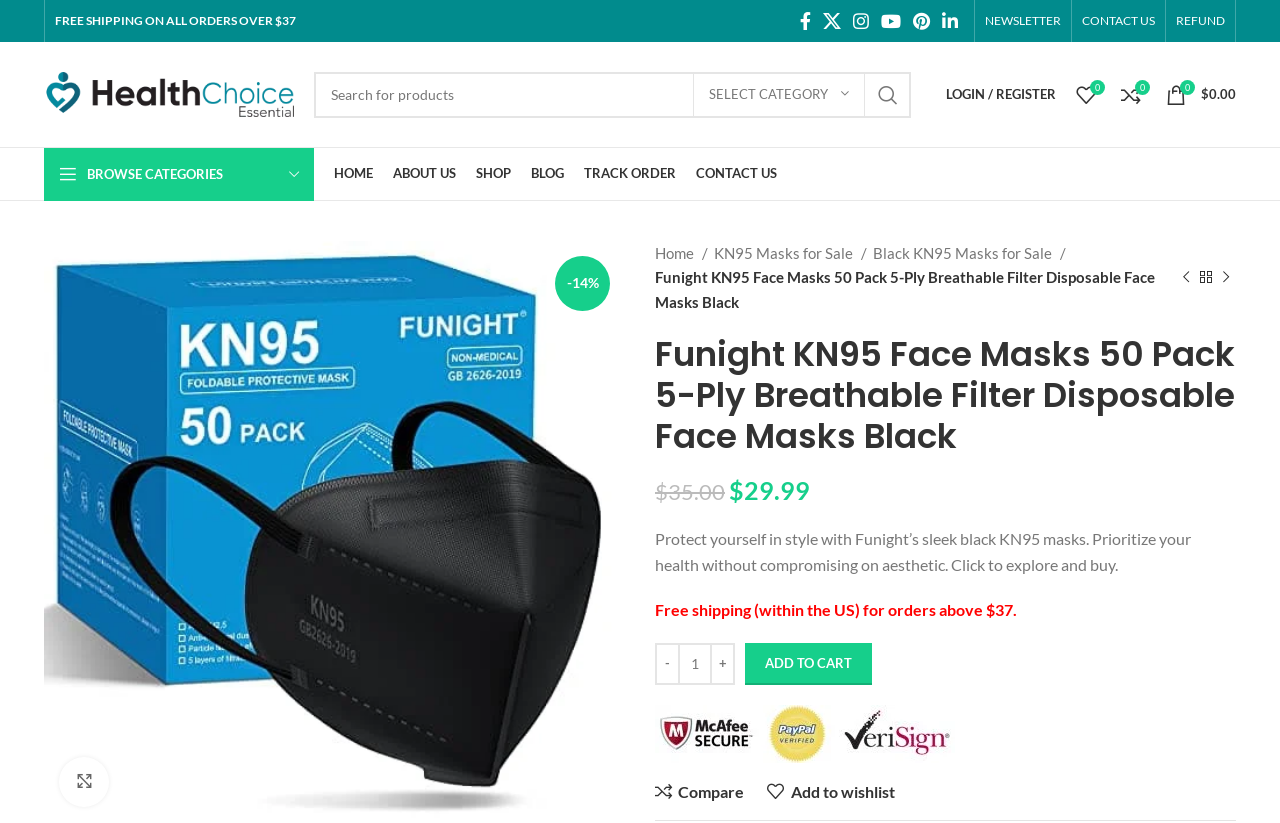Determine the bounding box of the UI component based on this description: "title="funight kn95 2"". The bounding box coordinates should be four float values between 0 and 1, i.e., [left, top, right, bottom].

[0.496, 0.631, 0.95, 0.654]